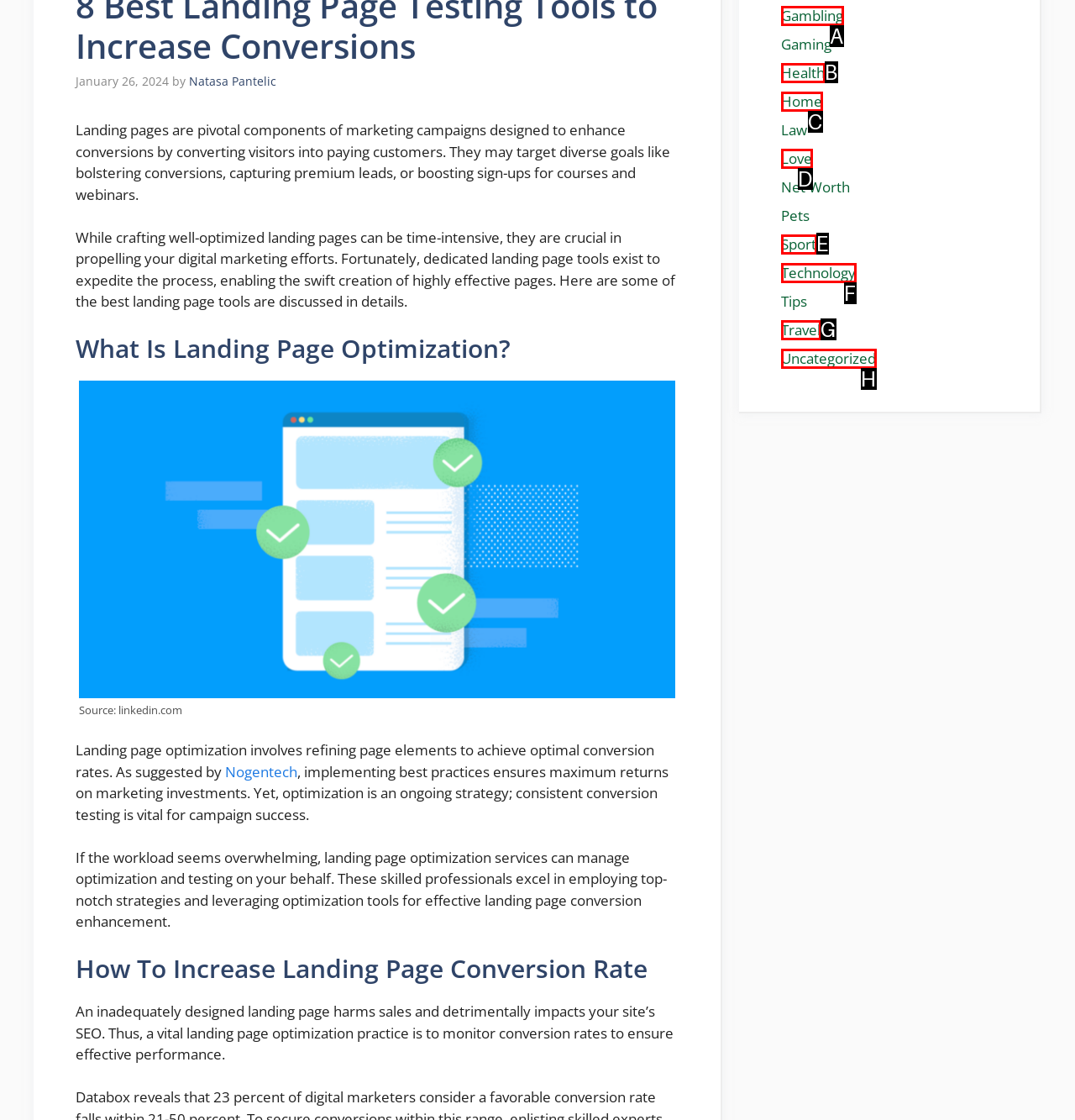Determine the HTML element that best matches this description: Health from the given choices. Respond with the corresponding letter.

B